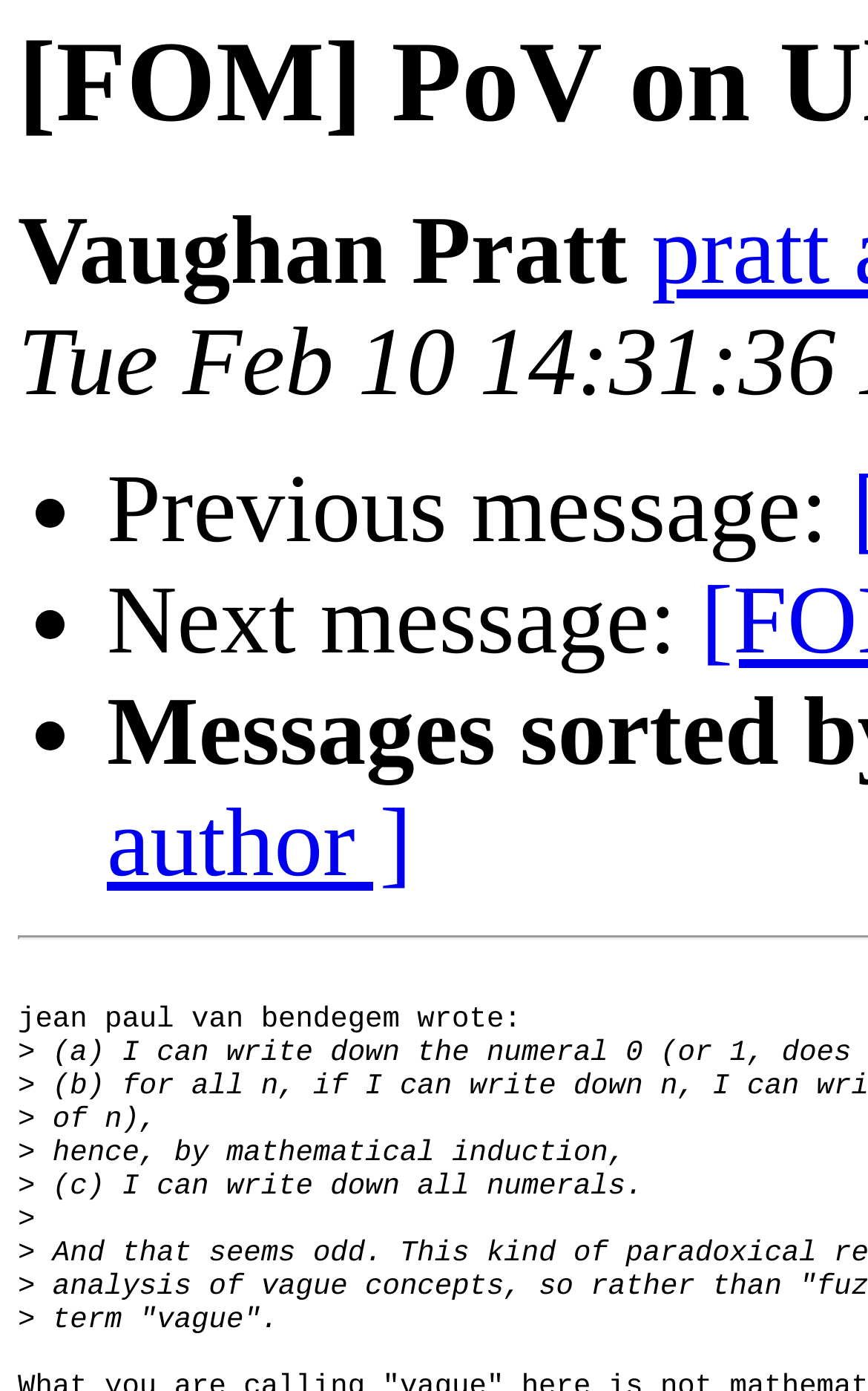Identify the primary heading of the webpage and provide its text.

[FOM] PoV on Ultrafinitism